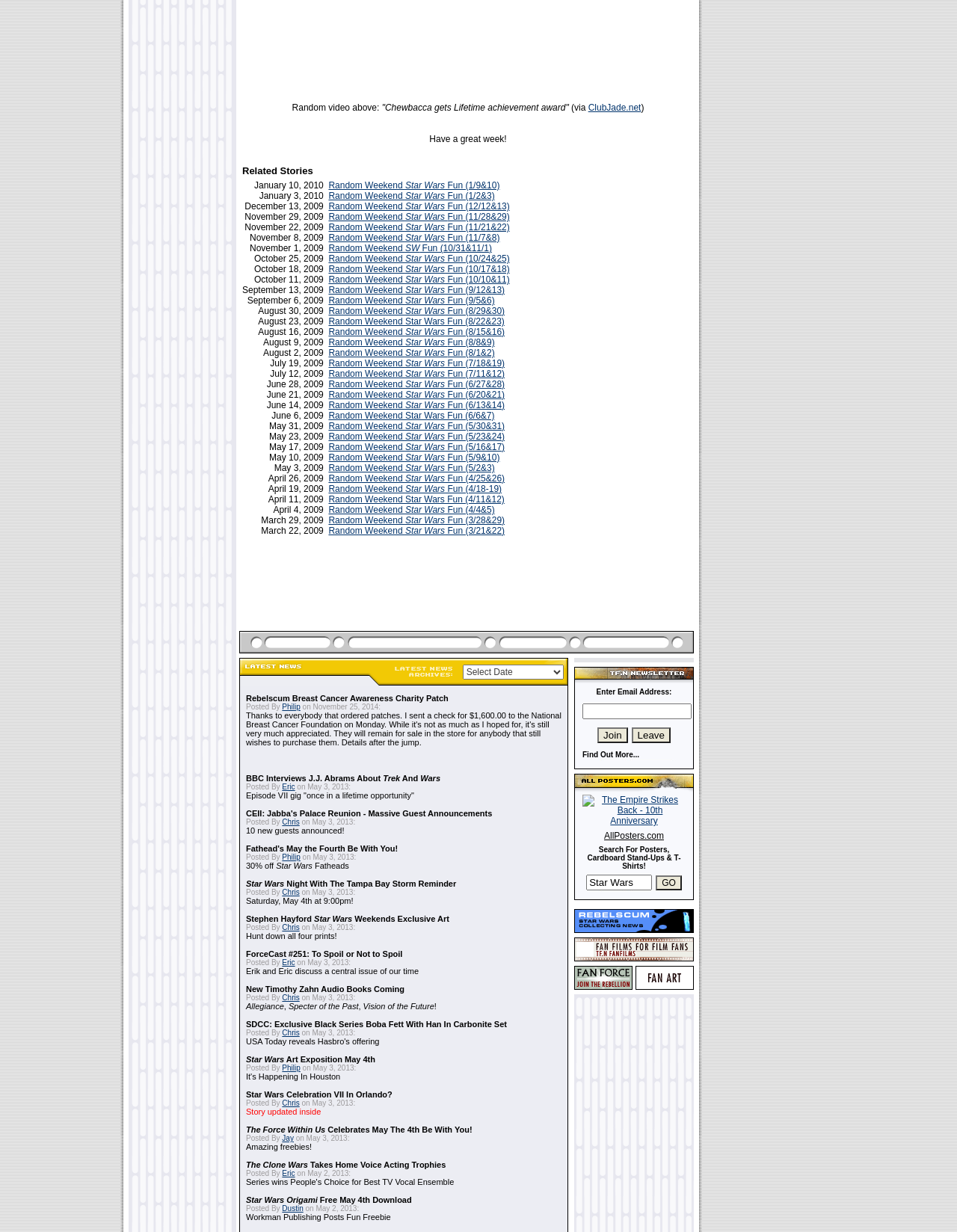Find the bounding box coordinates of the element to click in order to complete the given instruction: "View the table of related stories."

[0.253, 0.146, 0.533, 0.435]